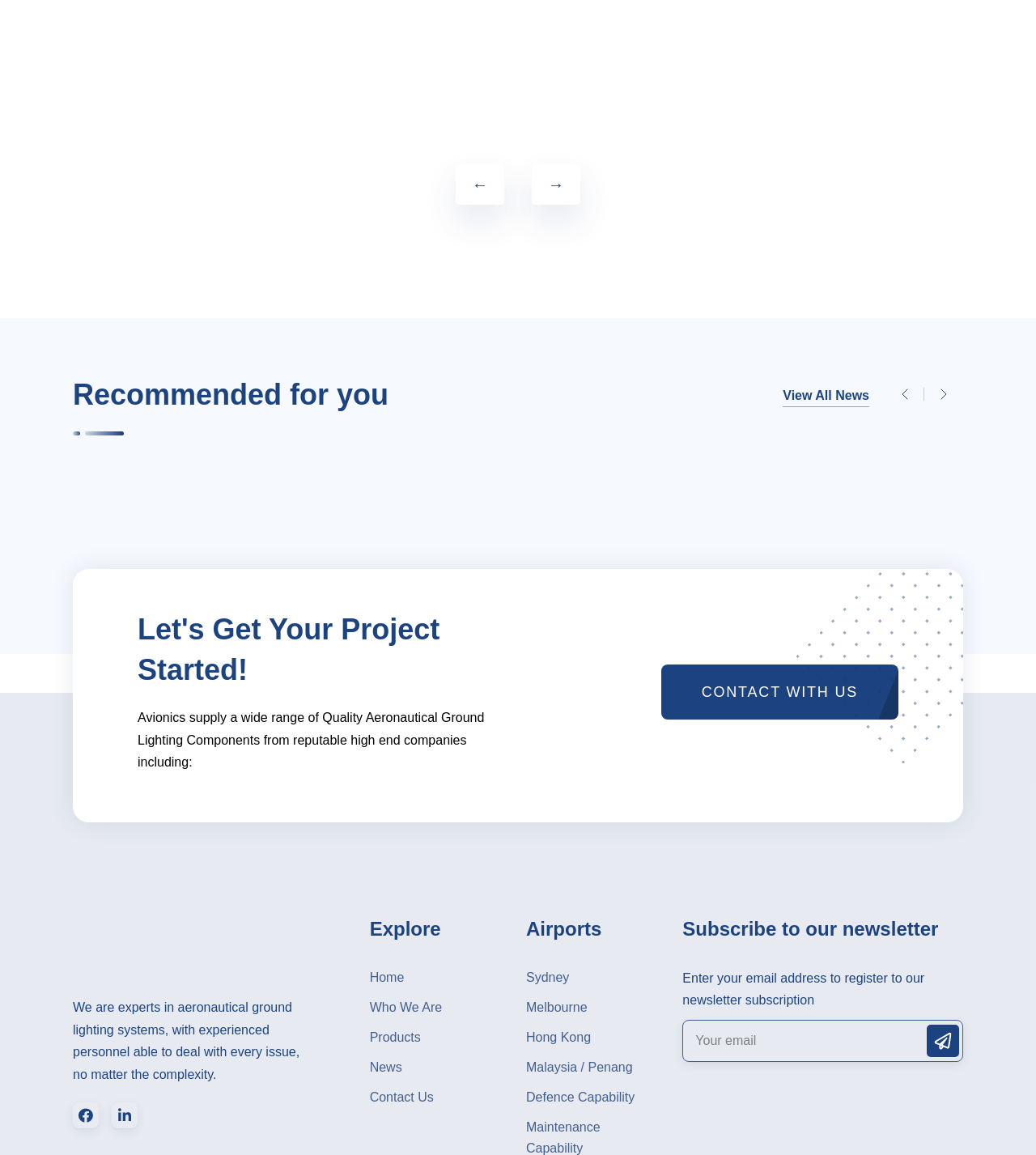Could you locate the bounding box coordinates for the section that should be clicked to accomplish this task: "Contact with us".

[0.638, 0.576, 0.867, 0.623]